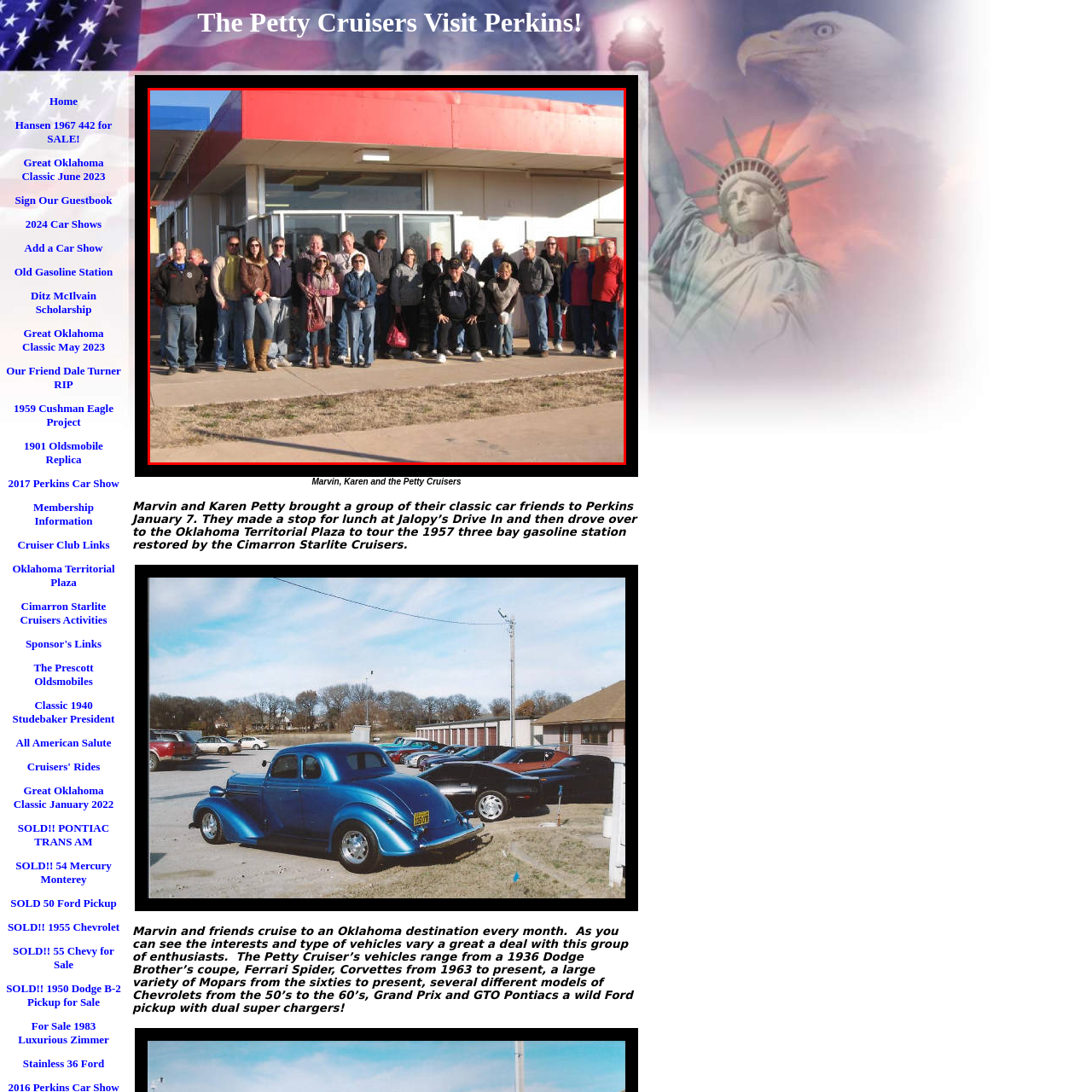What is the likely reason for the gathering?
Check the content within the red bounding box and give a brief answer in one word or a short phrase.

Car enthusiast community event